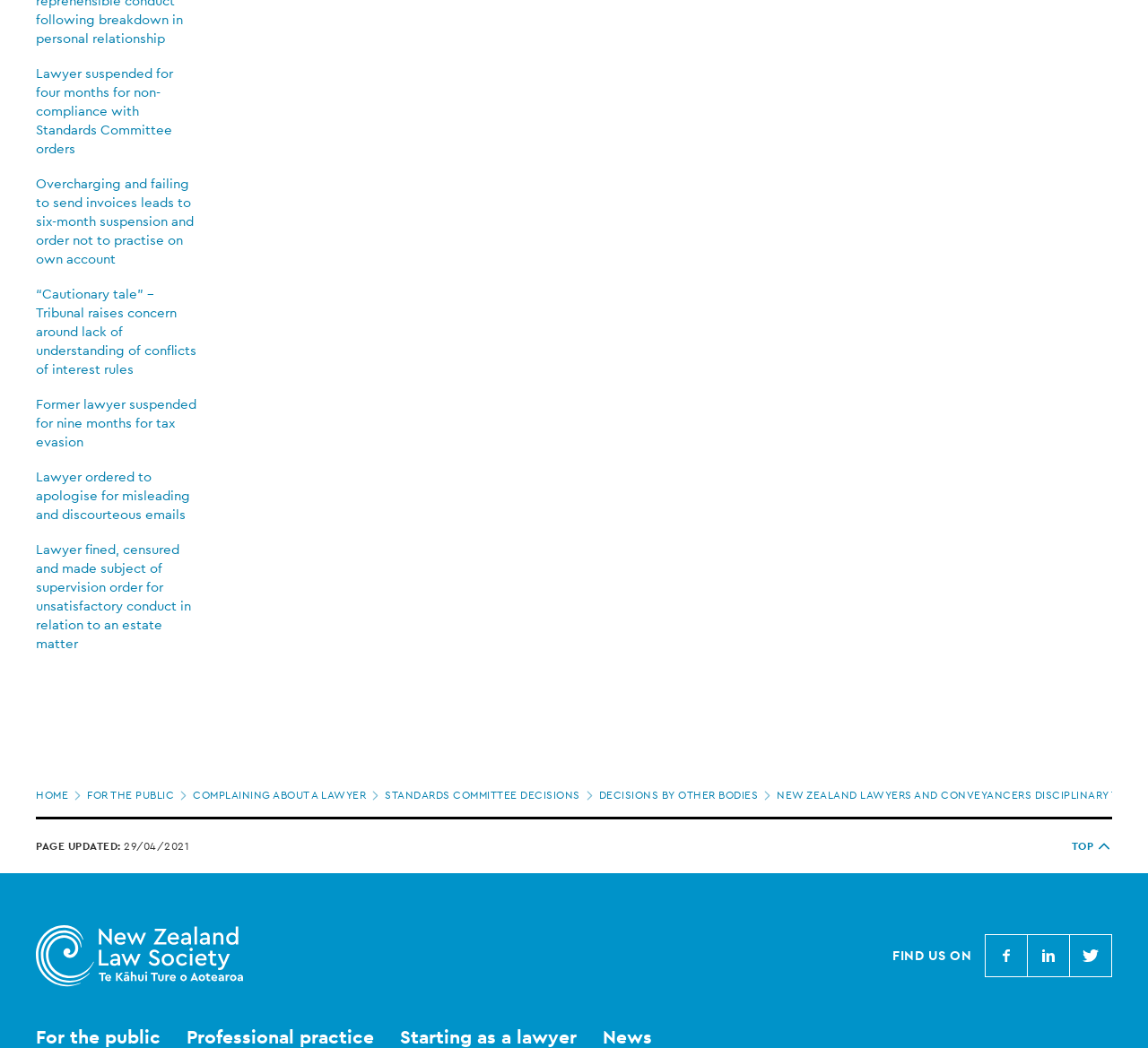What social media platforms does the New Zealand Law Society have a presence on?
Utilize the information in the image to give a detailed answer to the question.

The webpage has a 'FIND US ON' section with links to the New Zealand Law Society's Facebook page, LinkedIn profile, and Twitter account, indicating that they have a presence on these social media platforms.